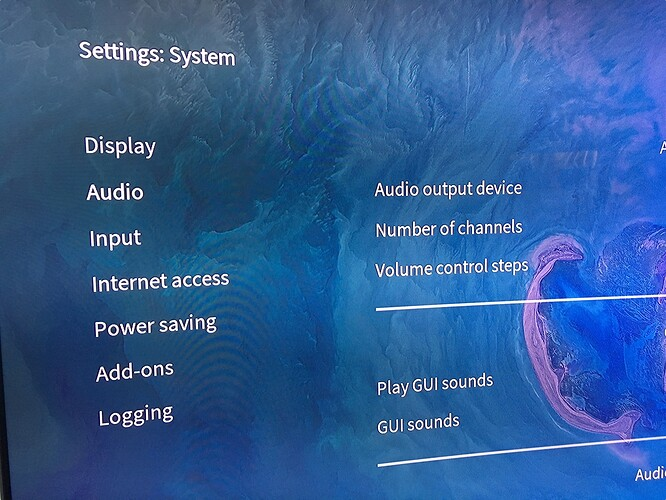Give a detailed account of the visual elements in the image.

The image displays a screen from a system settings interface, specifically within the "Settings: System" menu. On the left side, key options such as "Display," "Audio," "Input," "Internet access," "Power saving," "Add-ons," and "Logging" are listed, indicating the various configuration choices available to the user. 

To the right of the "Audio" option, there are additional settings related to audio management, including "Audio output device," "Number of channels," and "Volume control steps." Below these settings, users have the option to manage audio feedback from the interface, with choices such as "Play GUI sounds" and "GUI sounds." The overall design is user-friendly, allowing for straightforward navigation and configuration of system settings.